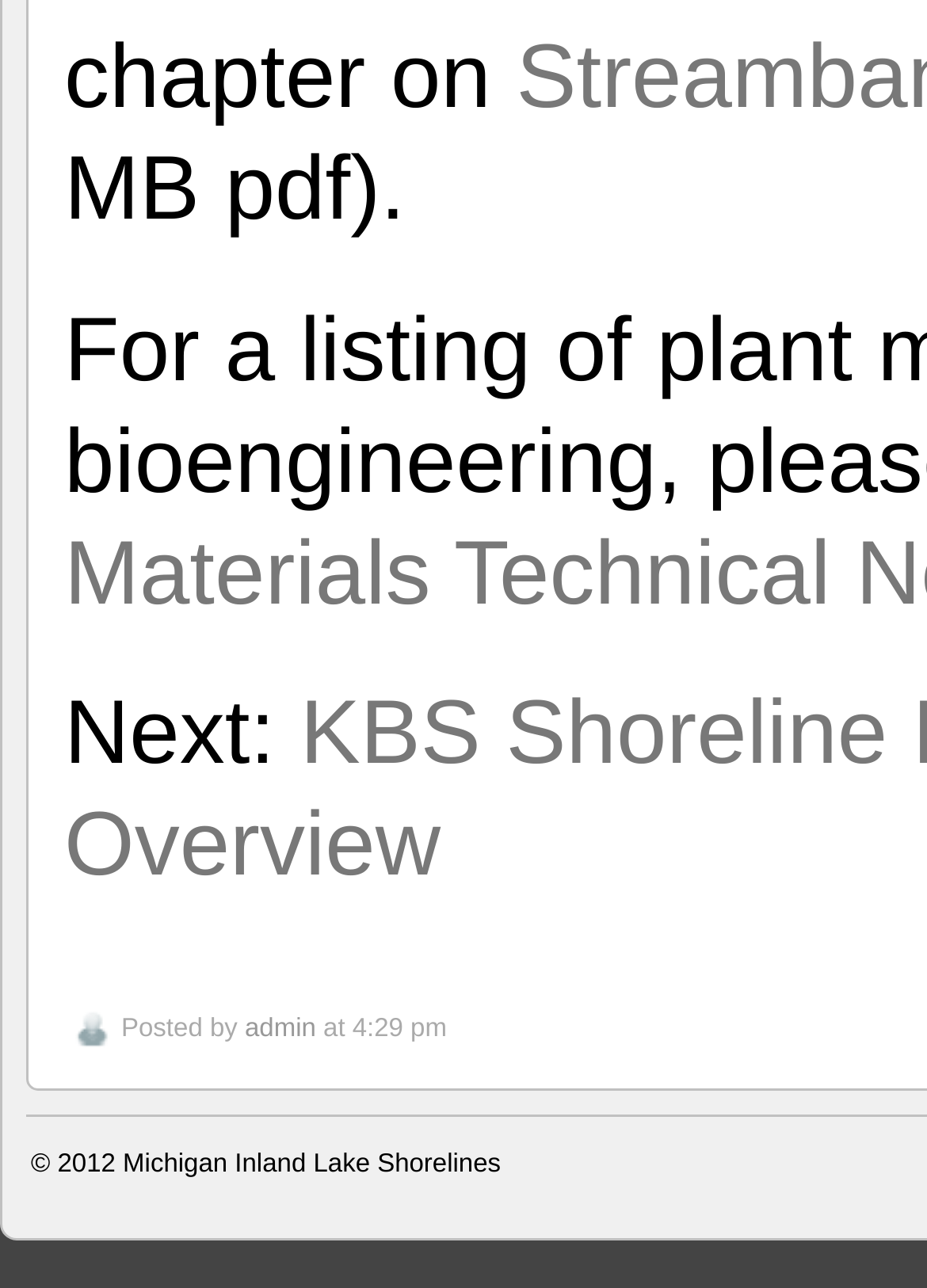Could you please study the image and provide a detailed answer to the question:
What is the website's name?

The website's name can be found in the copyright information at the bottom of the page, which is also a link.